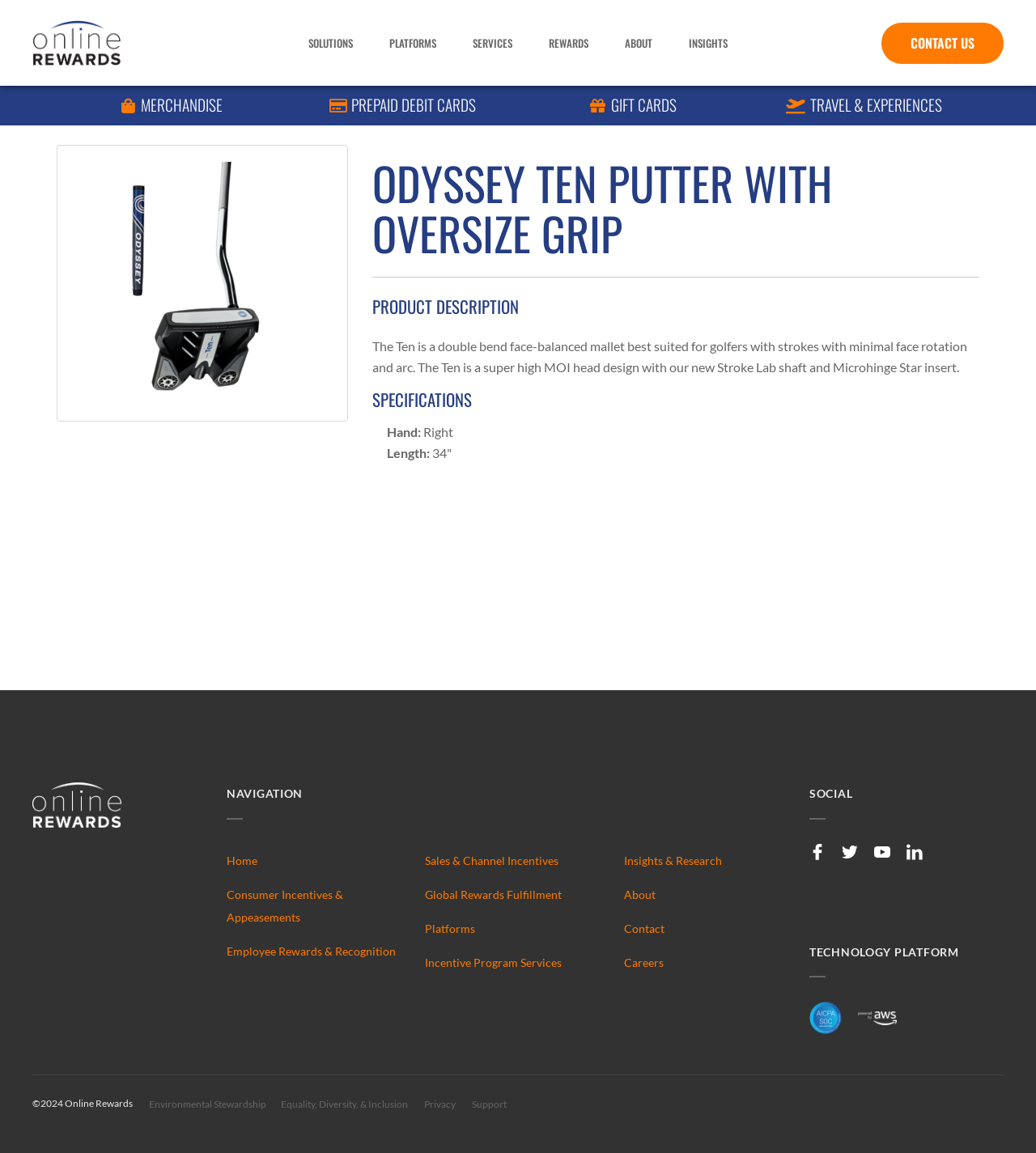Please identify the bounding box coordinates of where to click in order to follow the instruction: "Explore the 'TECHNOLOGY PLATFORM'".

[0.781, 0.816, 0.969, 0.869]